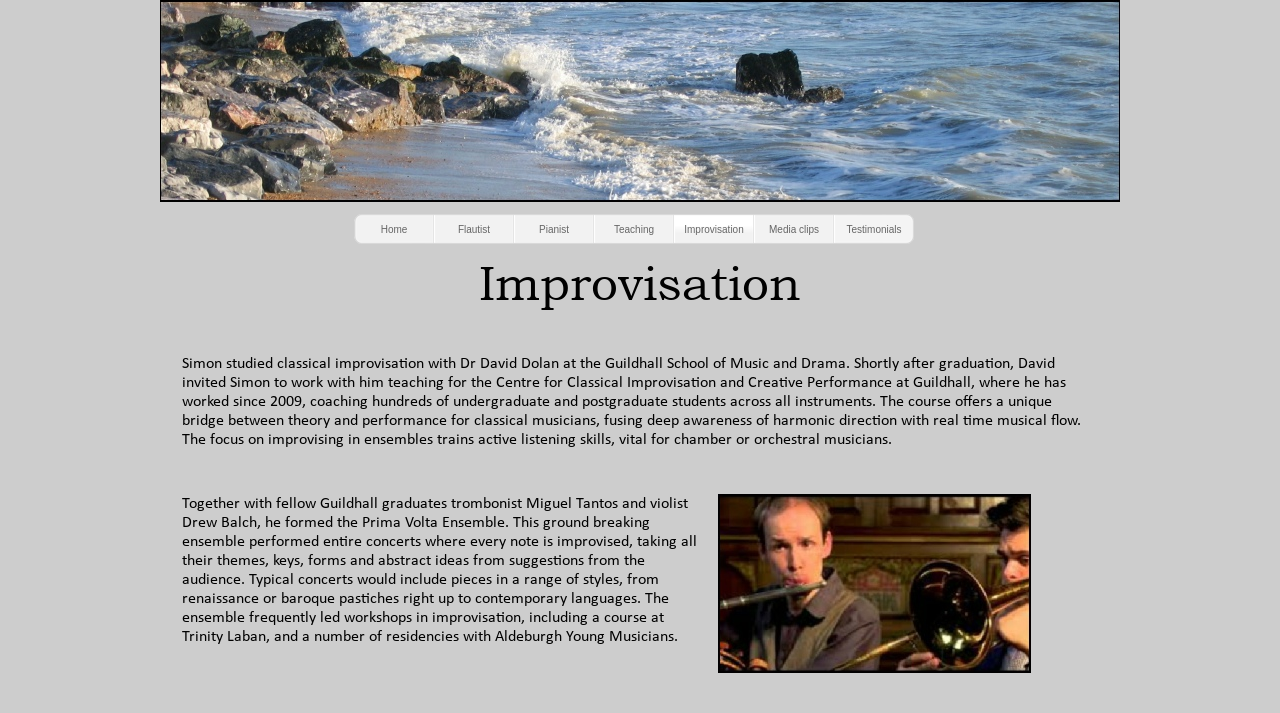Highlight the bounding box coordinates of the element you need to click to perform the following instruction: "Click on the Flautist link."

[0.344, 0.0, 0.406, 0.042]